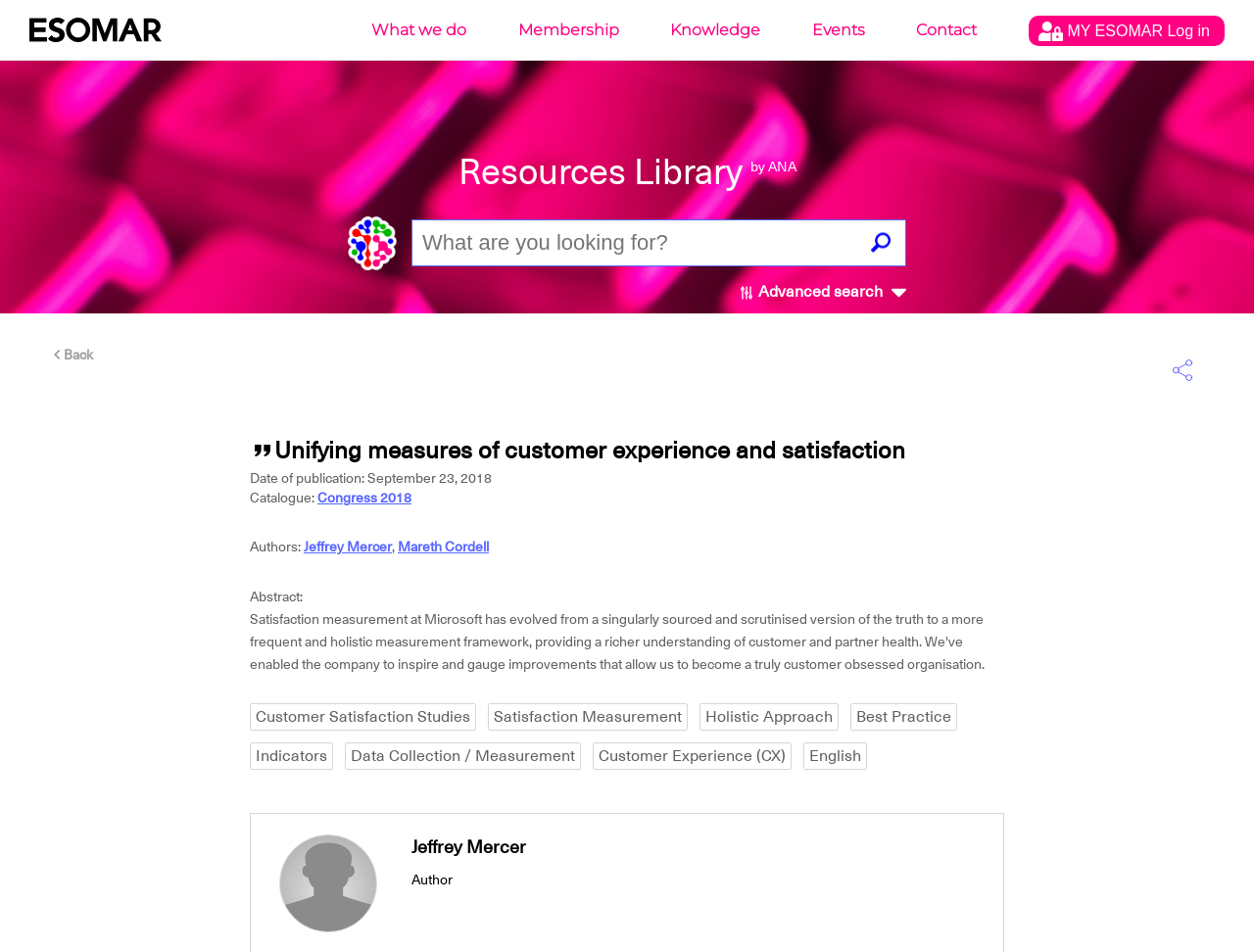Please determine the bounding box coordinates of the area that needs to be clicked to complete this task: 'Log in to MY ESOMAR'. The coordinates must be four float numbers between 0 and 1, formatted as [left, top, right, bottom].

[0.821, 0.016, 0.977, 0.048]